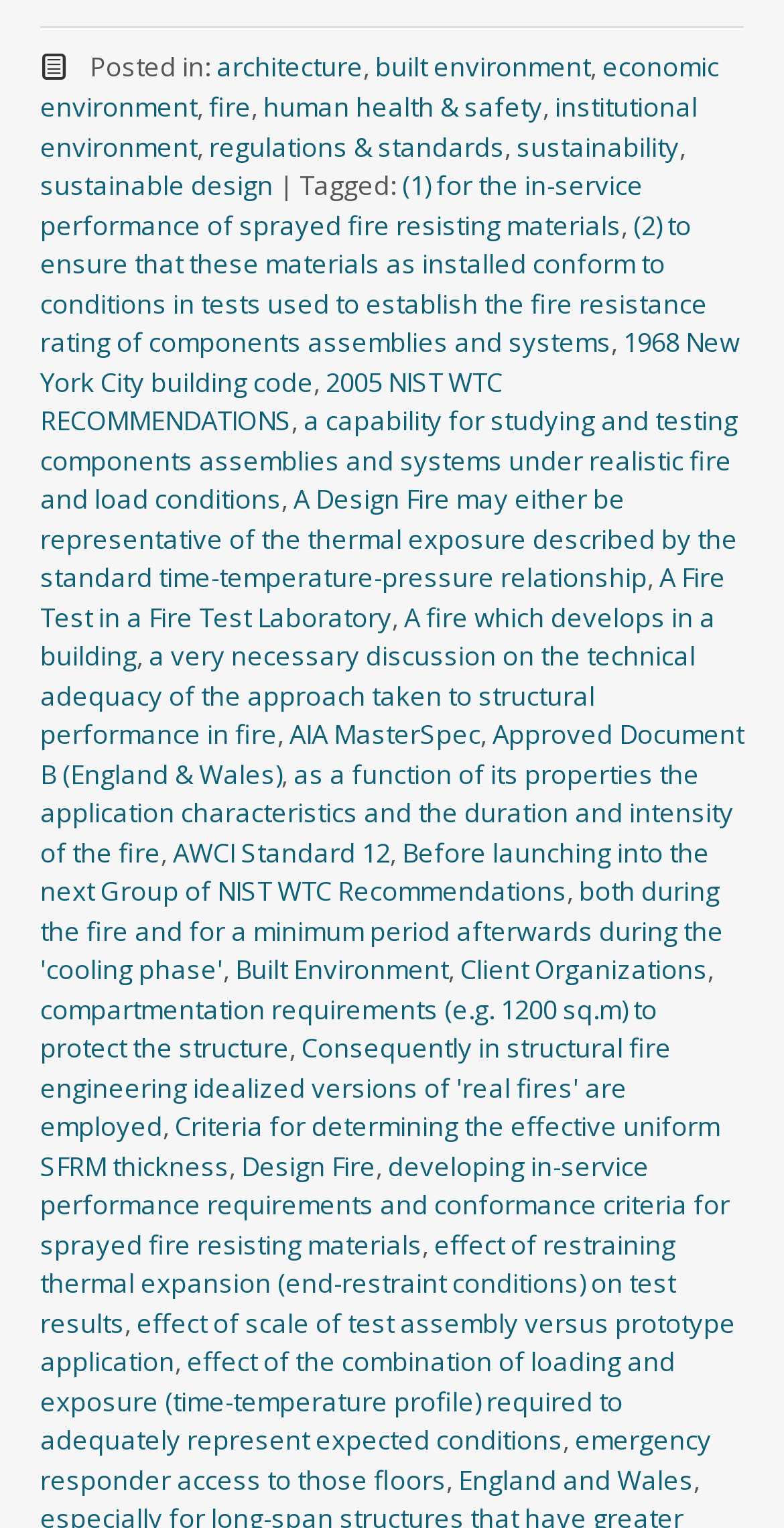Please analyze the image and give a detailed answer to the question:
What is the purpose of 'A Design Fire'?

The purpose of 'A Design Fire' is to study components under realistic fire conditions because it is described as 'a capability for studying and testing components assemblies and systems under realistic fire and load conditions'.